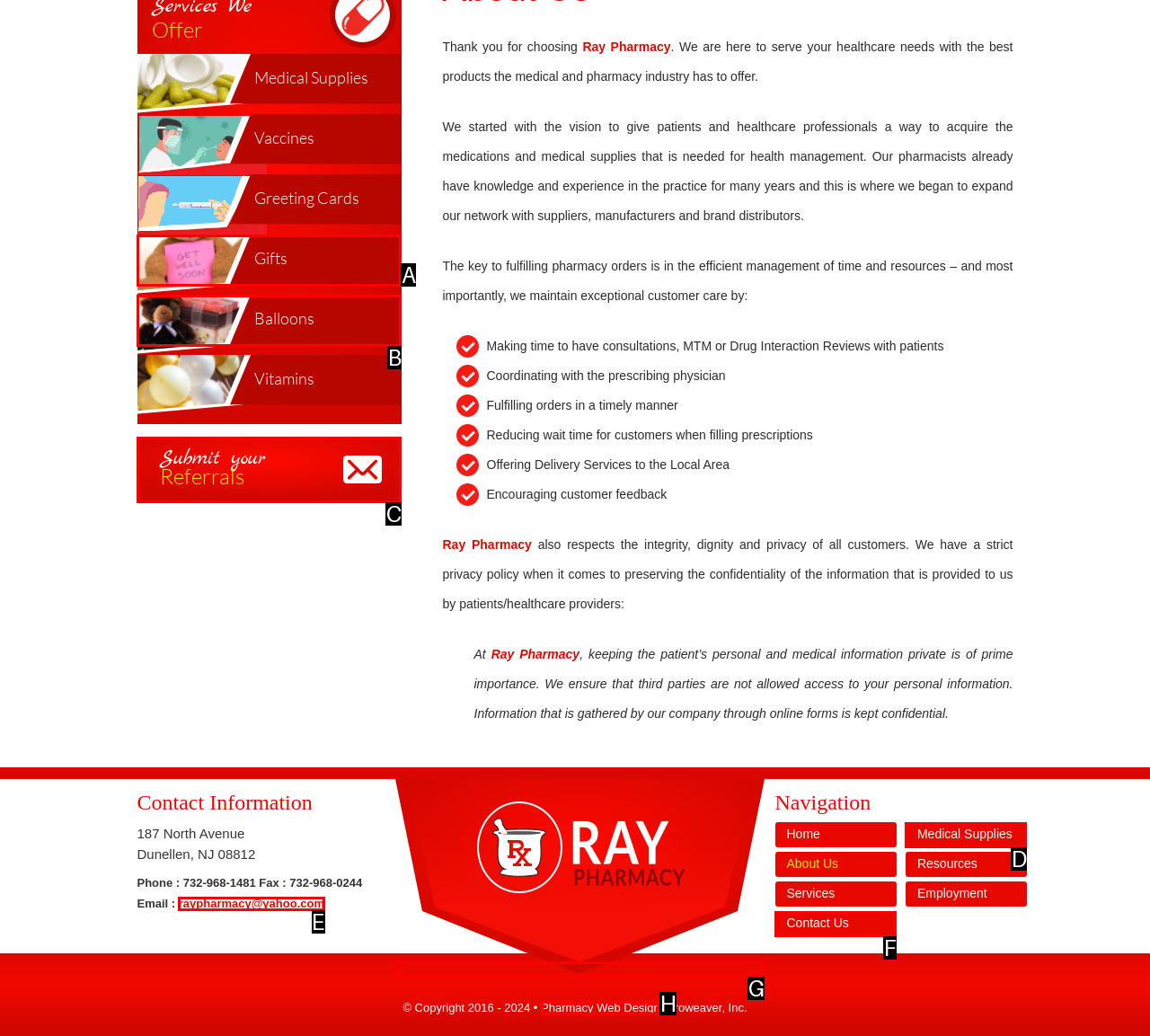Given the description: SMC Corp. of America, determine the corresponding lettered UI element.
Answer with the letter of the selected option.

None